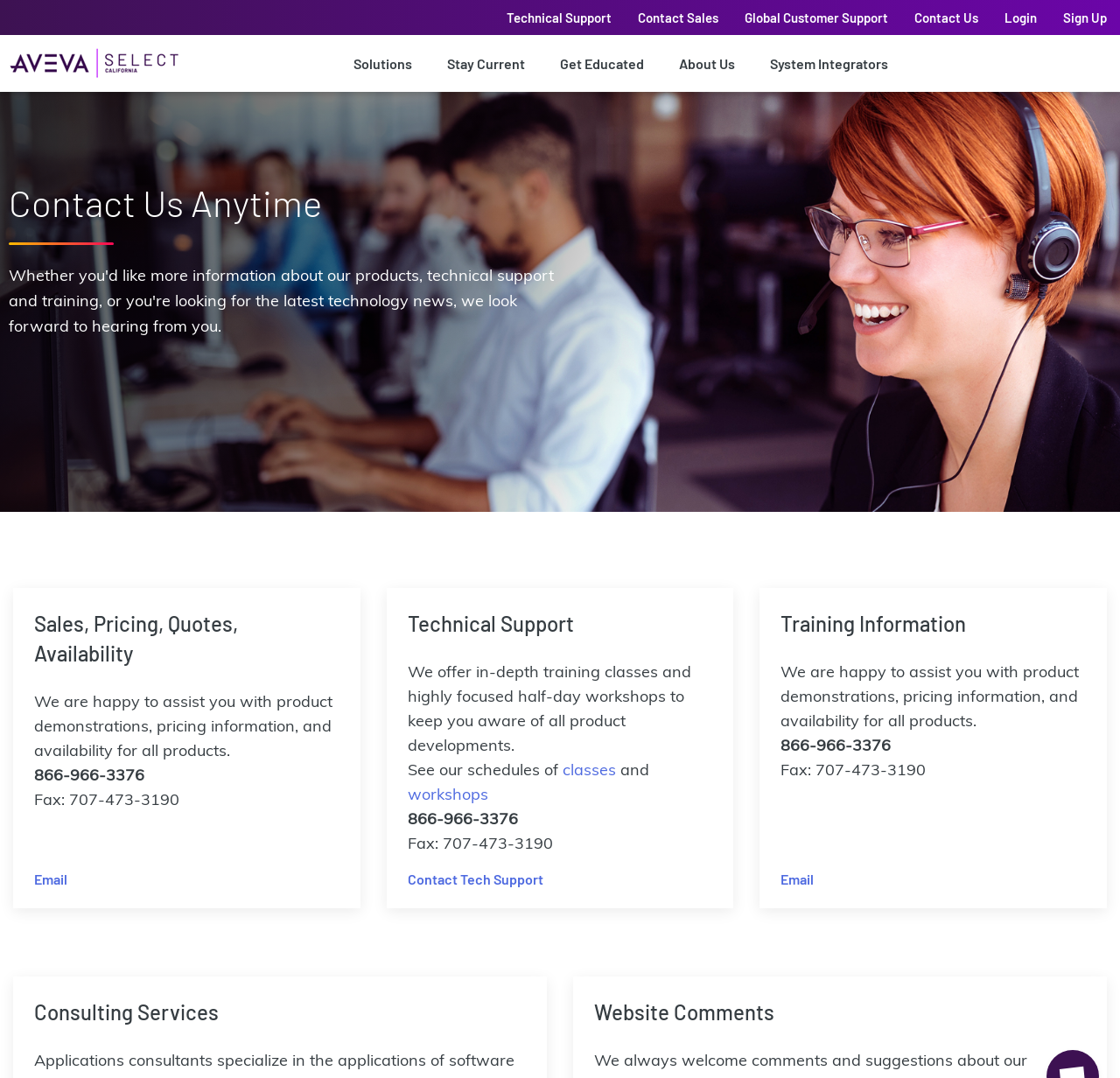What is the company name?
Please use the image to provide a one-word or short phrase answer.

AVEVA